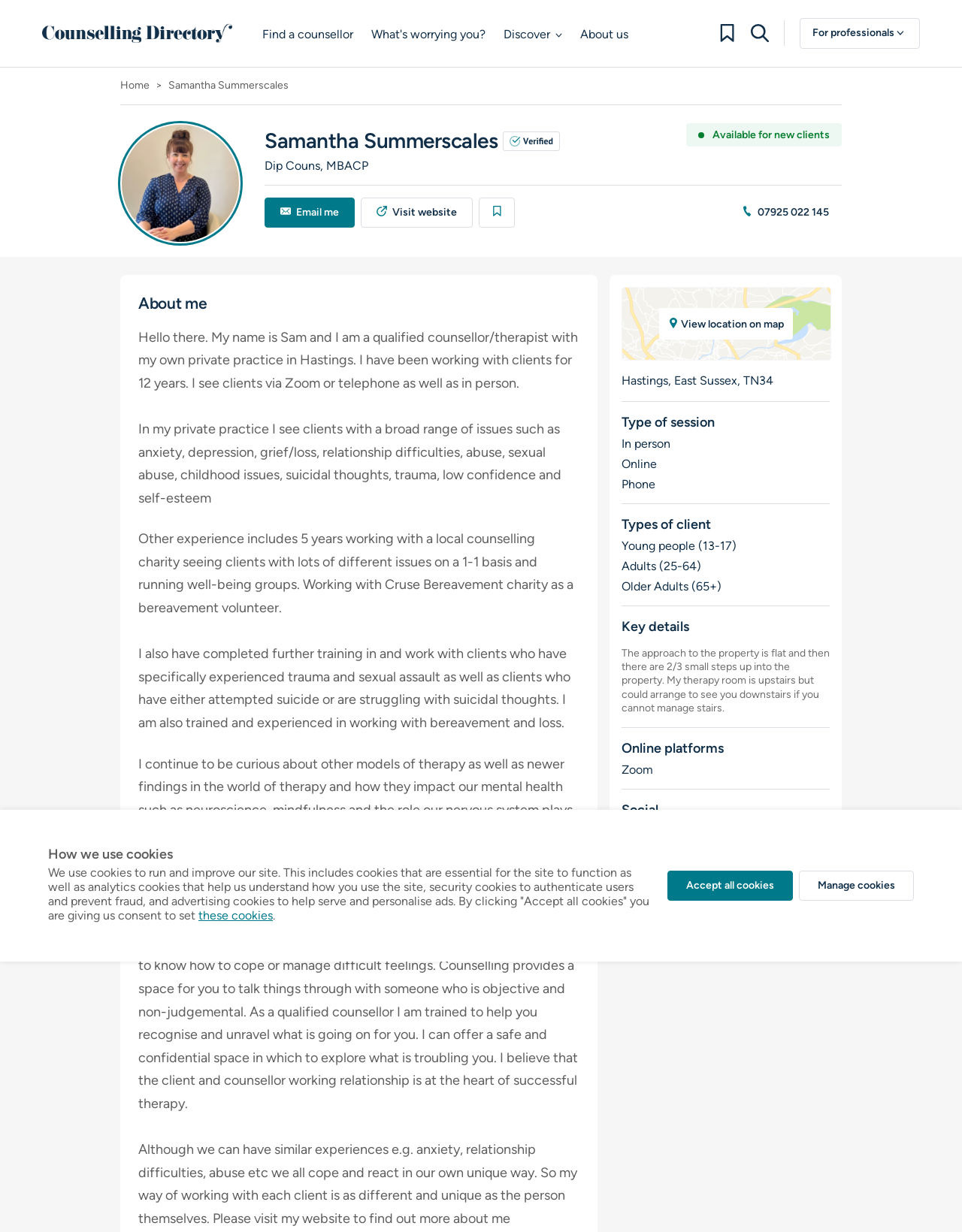Specify the bounding box coordinates of the area to click in order to execute this command: 'Email the counsellor'. The coordinates should consist of four float numbers ranging from 0 to 1, and should be formatted as [left, top, right, bottom].

[0.275, 0.16, 0.369, 0.185]